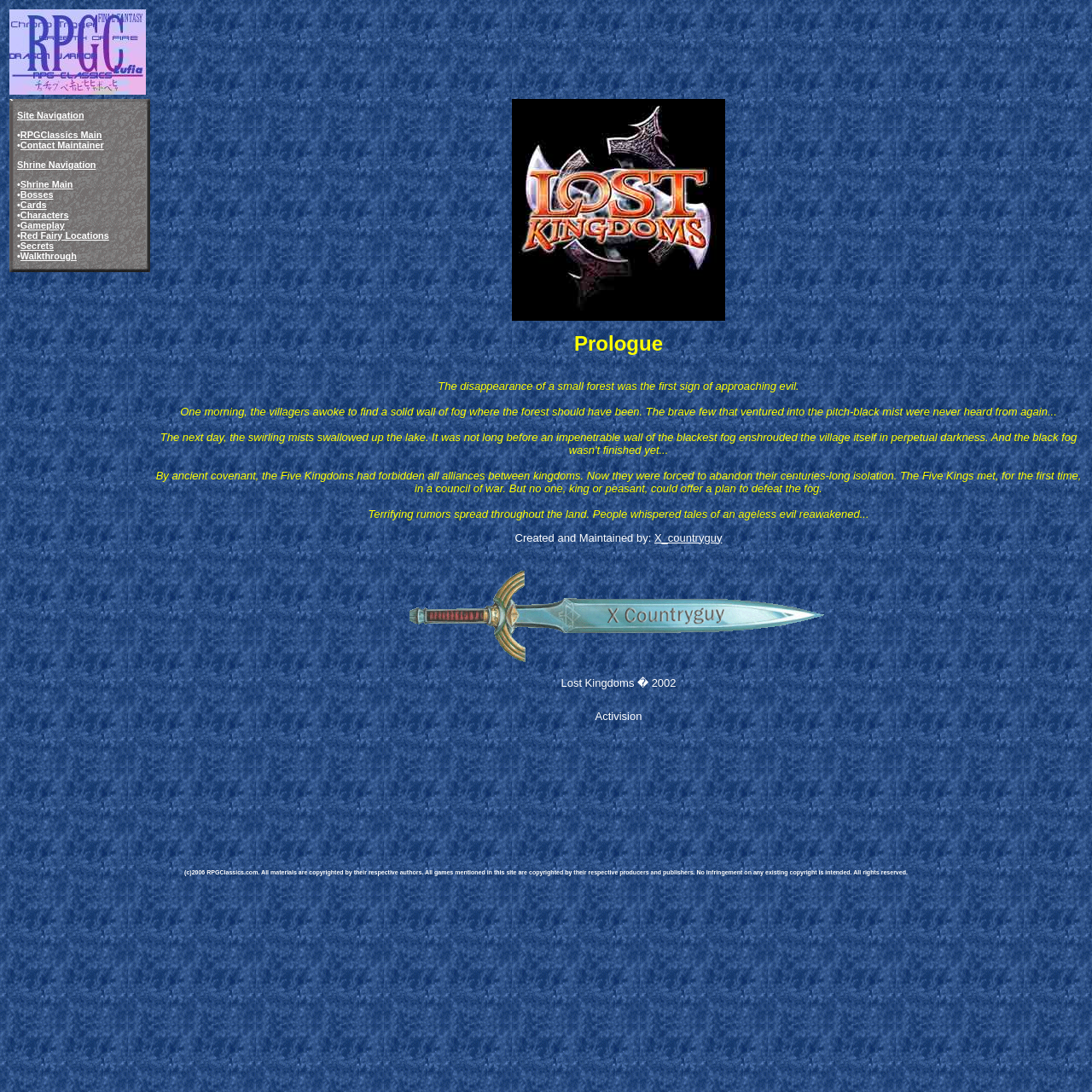What is the purpose of the council of war mentioned in the game's prologue?
Using the image as a reference, give a one-word or short phrase answer.

To defeat the fog